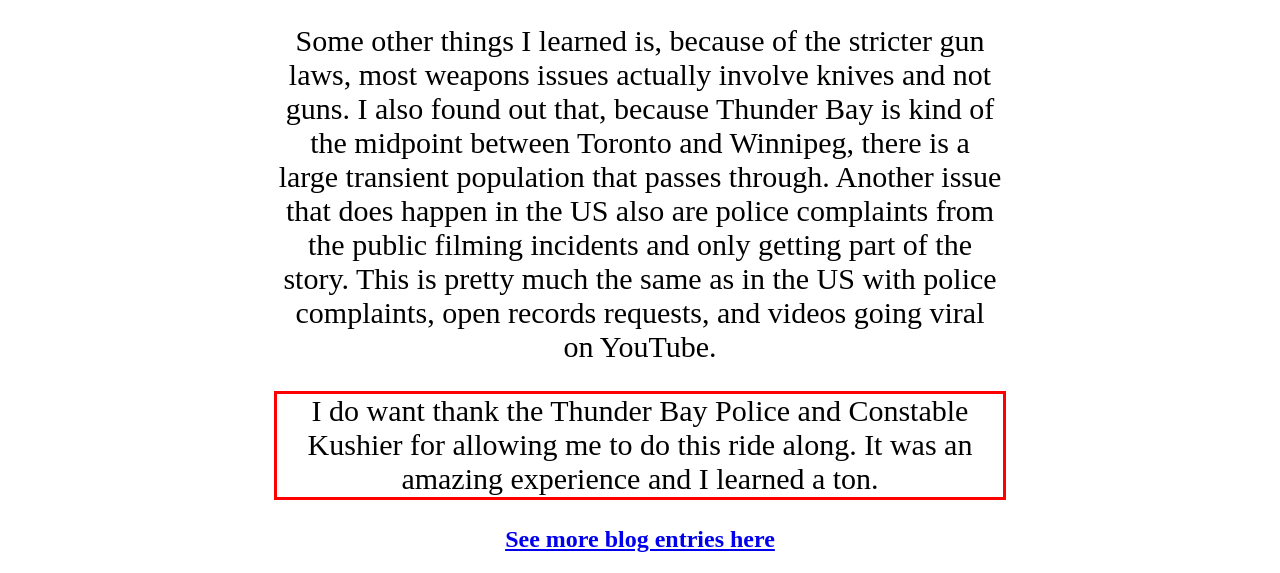Observe the screenshot of the webpage that includes a red rectangle bounding box. Conduct OCR on the content inside this red bounding box and generate the text.

I do want thank the Thunder Bay Police and Constable Kushier for allowing me to do this ride along. It was an amazing experience and I learned a ton.